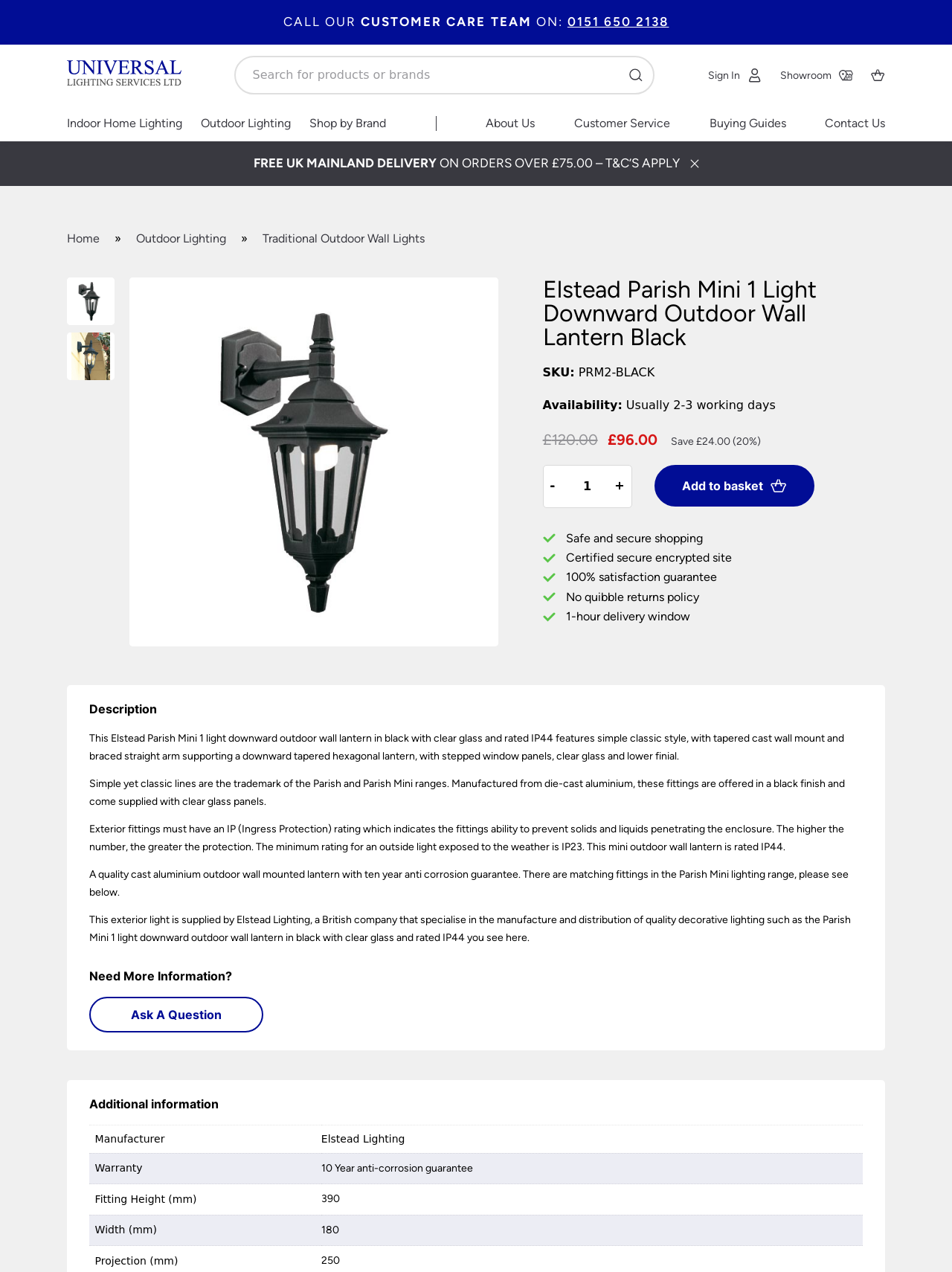Please identify the bounding box coordinates of the element that needs to be clicked to execute the following command: "Sign in". Provide the bounding box using four float numbers between 0 and 1, formatted as [left, top, right, bottom].

[0.744, 0.053, 0.8, 0.065]